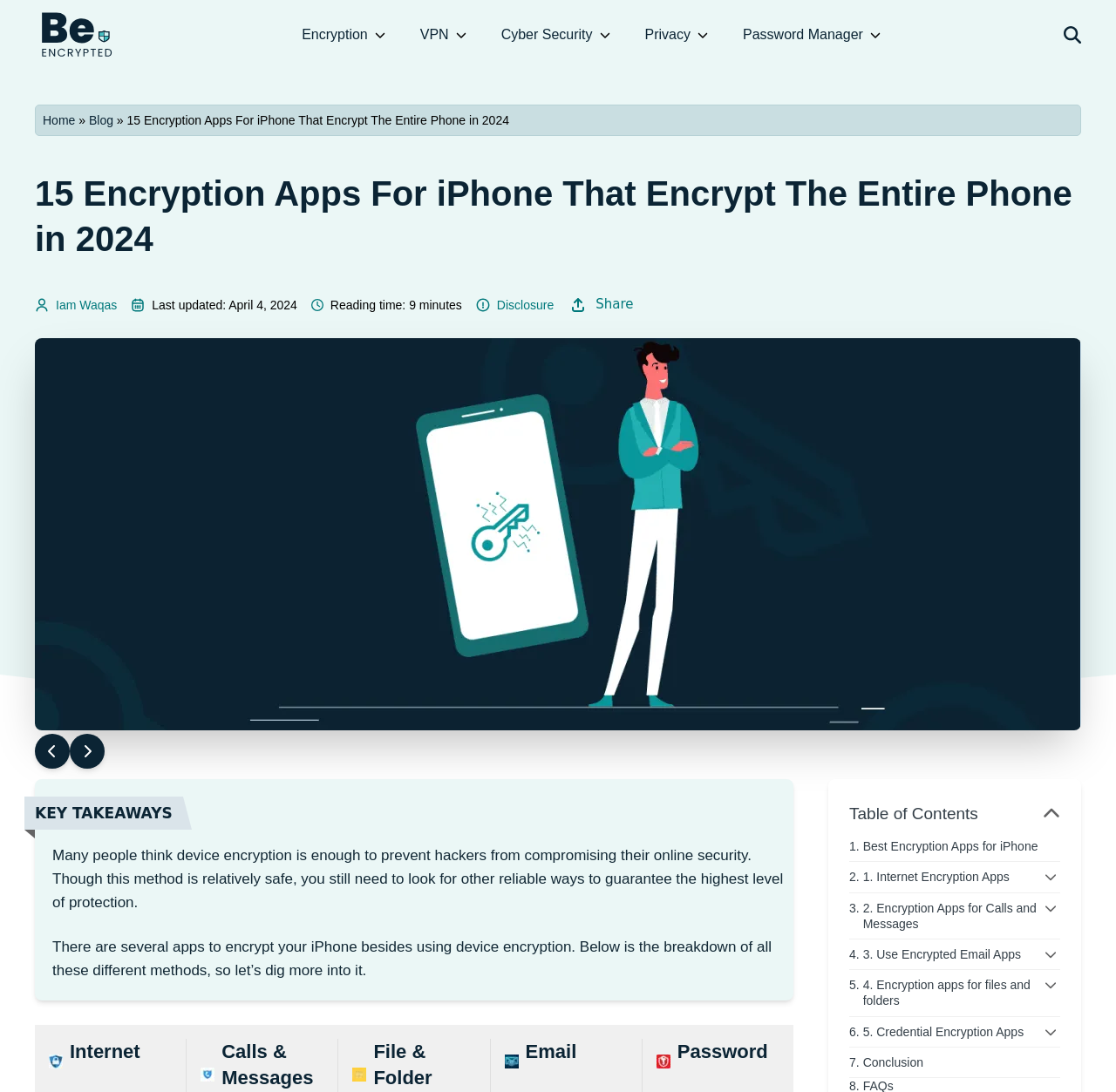Produce an extensive caption that describes everything on the webpage.

This webpage is about encryption apps for iPhones, with a focus on online security and privacy. At the top, there is a logo and a navigation menu with links to "Home", "Blog", and a search button. Below the navigation menu, there is a heading that reads "15 Encryption Apps For iPhone That Encrypt The Entire Phone in 2024". 

To the right of the heading, there is an image and a link to the author's name, "Iam Waqas". Below this, there are several lines of text, including "Last updated: April 4, 2024", "Reading time: 9 minutes", and "Disclosure". 

On the left side of the page, there is a large image related to encryption apps for iPhones. Below this image, there is a section titled "KEY TAKEAWAYS" with a brief summary of the importance of encryption apps for online security. 

The main content of the page is divided into sections, each focusing on a different type of encryption app, including internet encryption, calls and messages encryption, email encryption, and password encryption. Each section has a heading and a brief description, followed by a list of links to specific apps, such as NordVPN, WhatsApp, and ProtonMail. 

On the right side of the page, there is a table of contents with links to each section. There are also social media sharing buttons and a button to open or close the table of contents. At the bottom of the page, there are previous and next buttons, allowing users to navigate through the content.